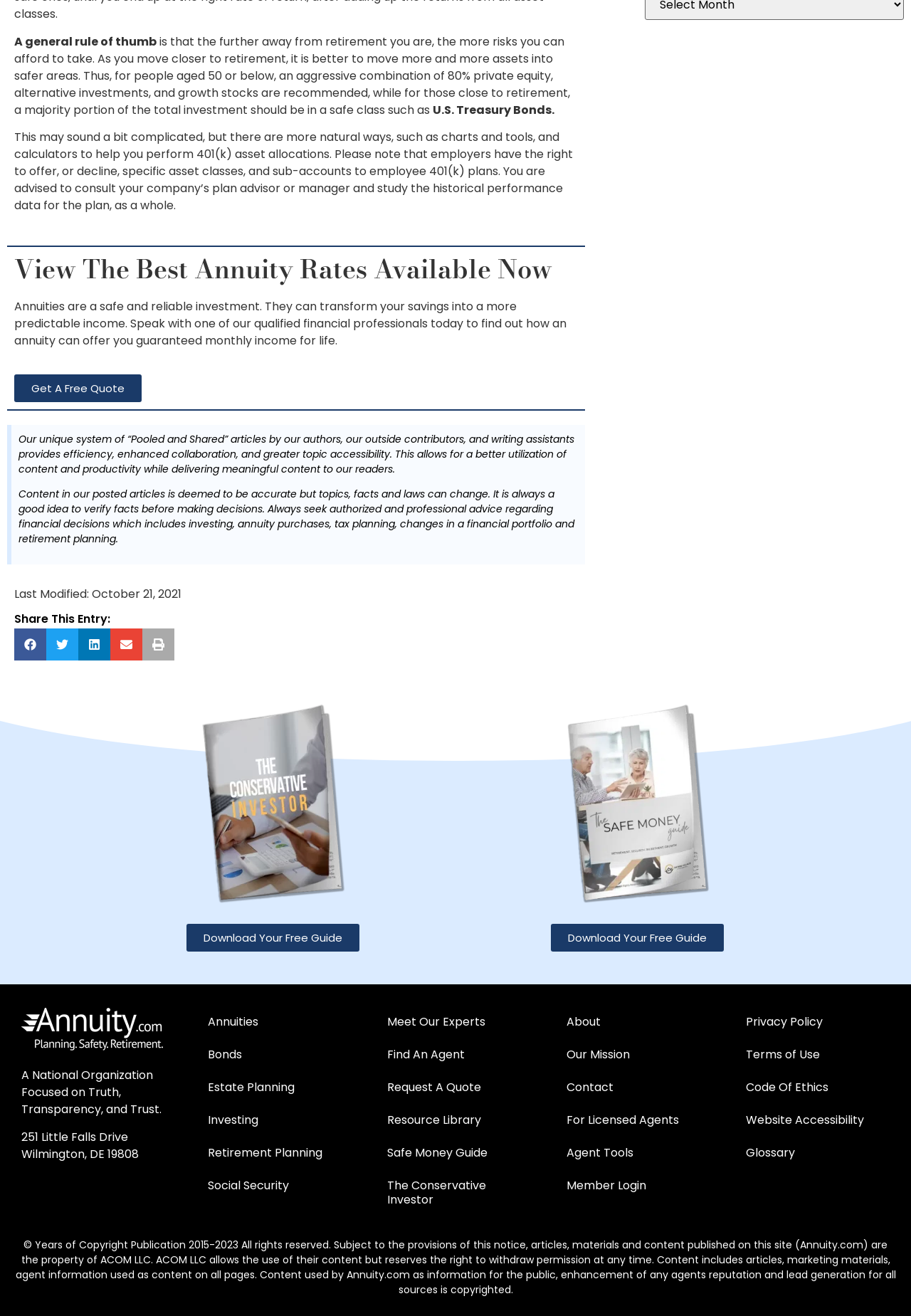Determine the bounding box coordinates of the region I should click to achieve the following instruction: "Share on facebook". Ensure the bounding box coordinates are four float numbers between 0 and 1, i.e., [left, top, right, bottom].

[0.016, 0.477, 0.051, 0.502]